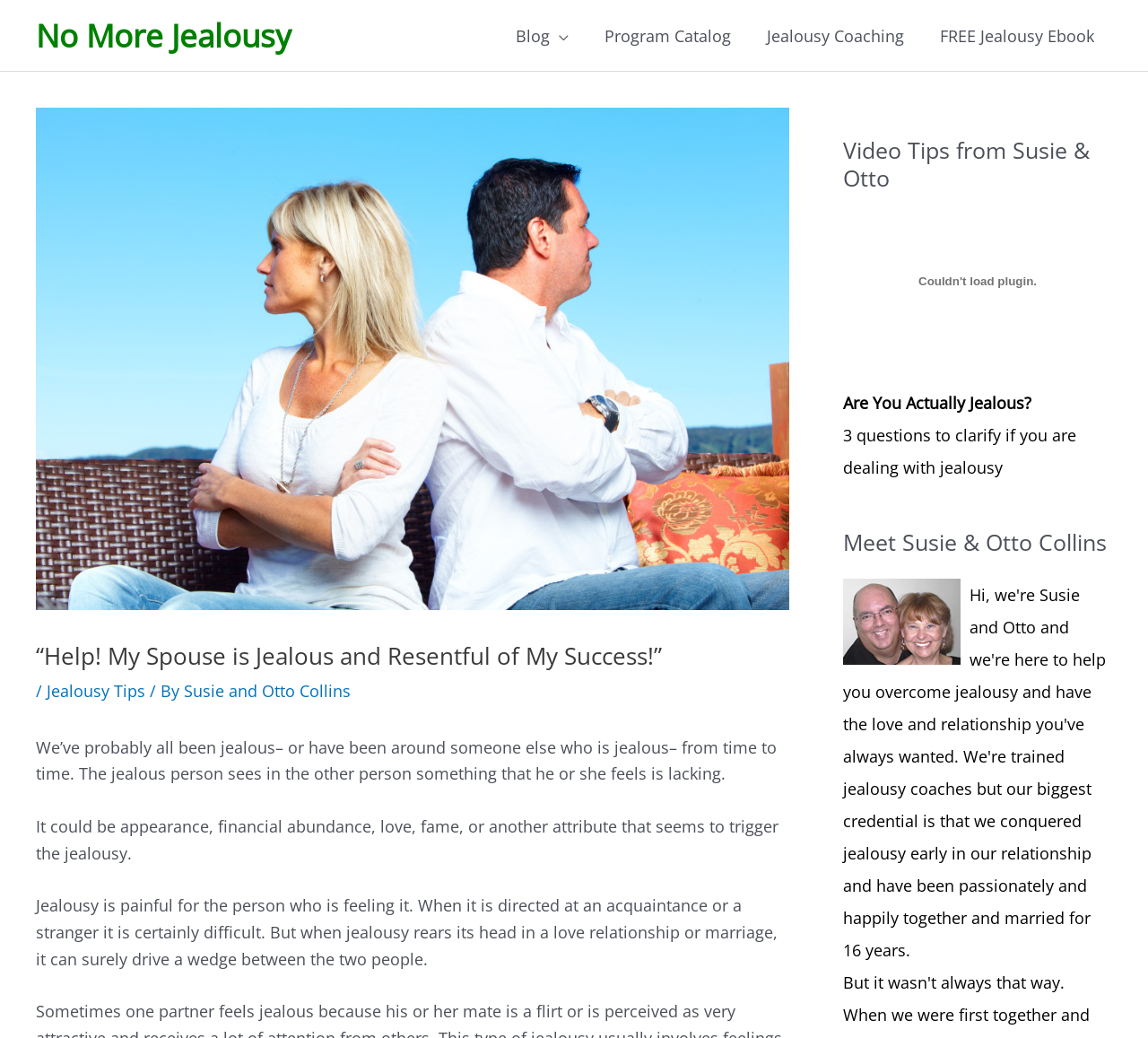What is the topic of the webpage?
Please ensure your answer is as detailed and informative as possible.

Based on the content of the webpage, including the header '“Help! My Spouse is Jealous and Resentful of My Success!”' and the text 'We’ve probably all been jealous– or have been around someone else who is jealous– from time to time.', it is clear that the topic of the webpage is jealousy.